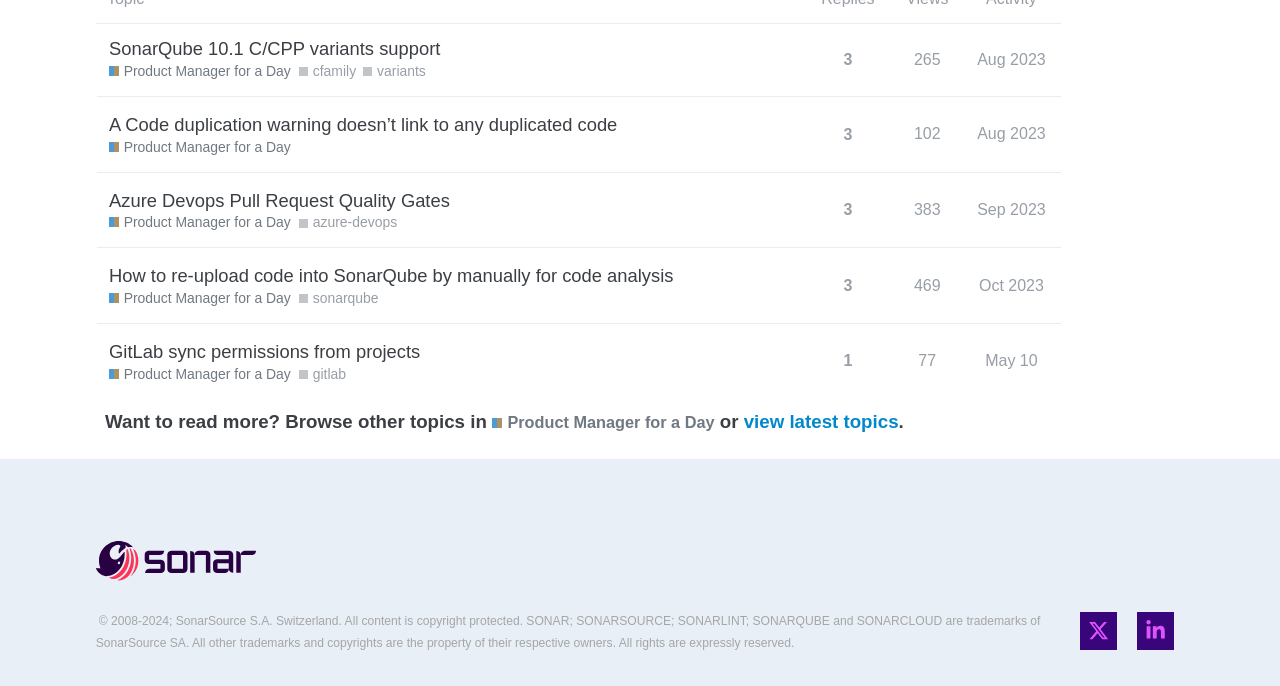Please specify the coordinates of the bounding box for the element that should be clicked to carry out this instruction: "Check the topic 'GitLab sync permissions from projects'". The coordinates must be four float numbers between 0 and 1, formatted as [left, top, right, bottom].

[0.085, 0.475, 0.328, 0.549]